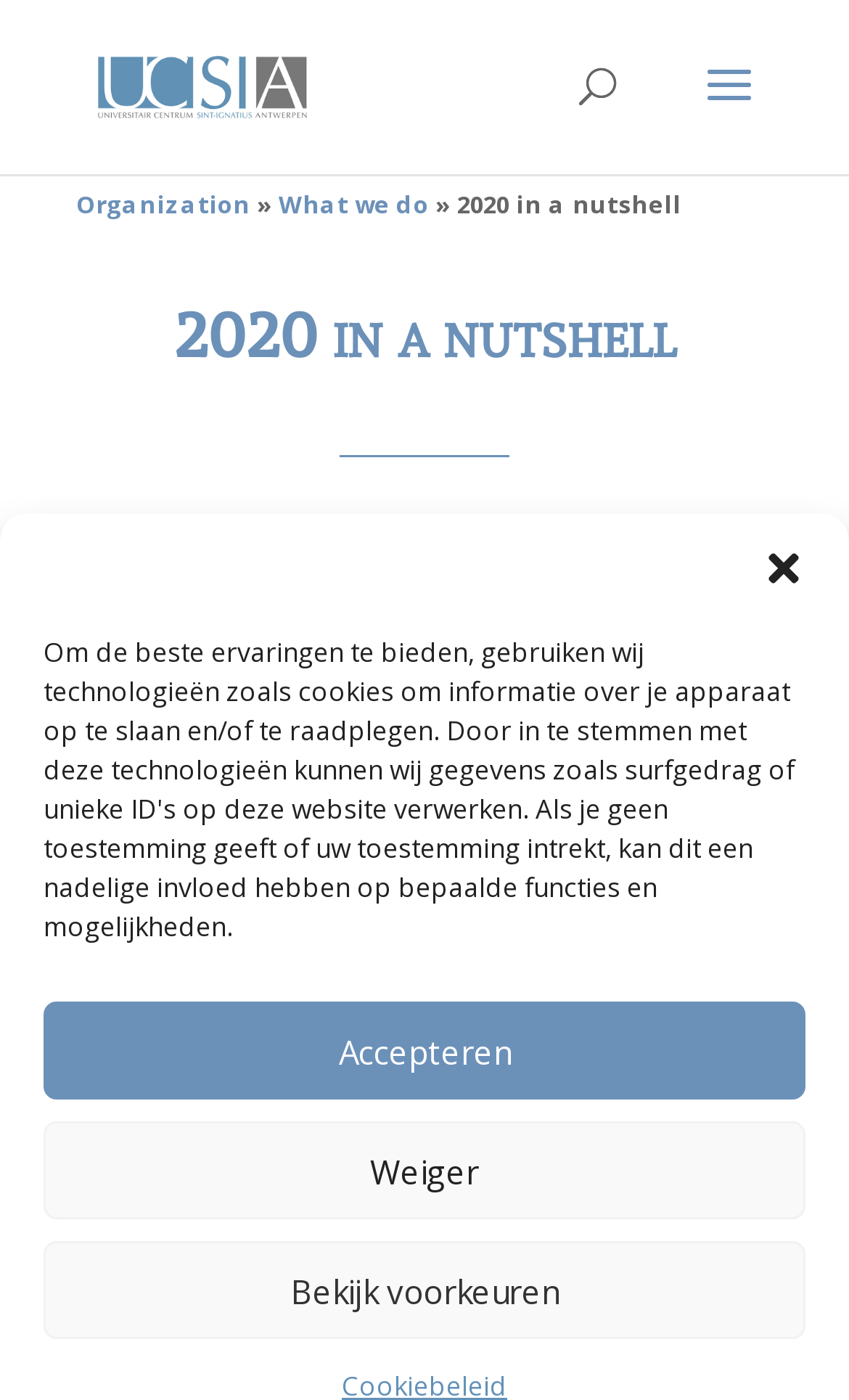What is the name of the organization?
Give a detailed response to the question by analyzing the screenshot.

The name of the organization can be found in the top-left corner of the webpage, where the logo and the text 'UCSIA' are displayed.